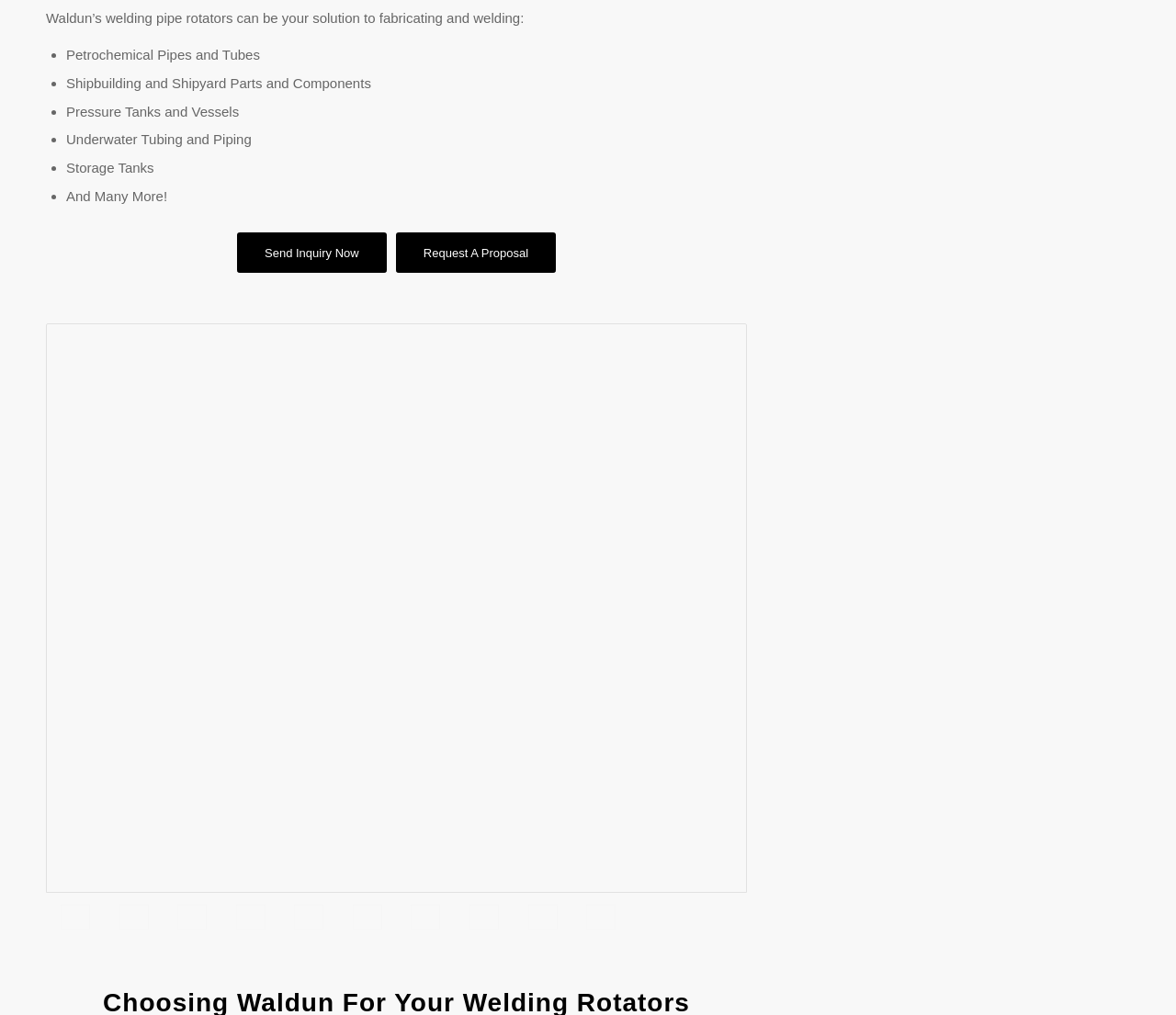Answer this question using a single word or a brief phrase:
What is shown in the images on the webpage?

Welding Rotators